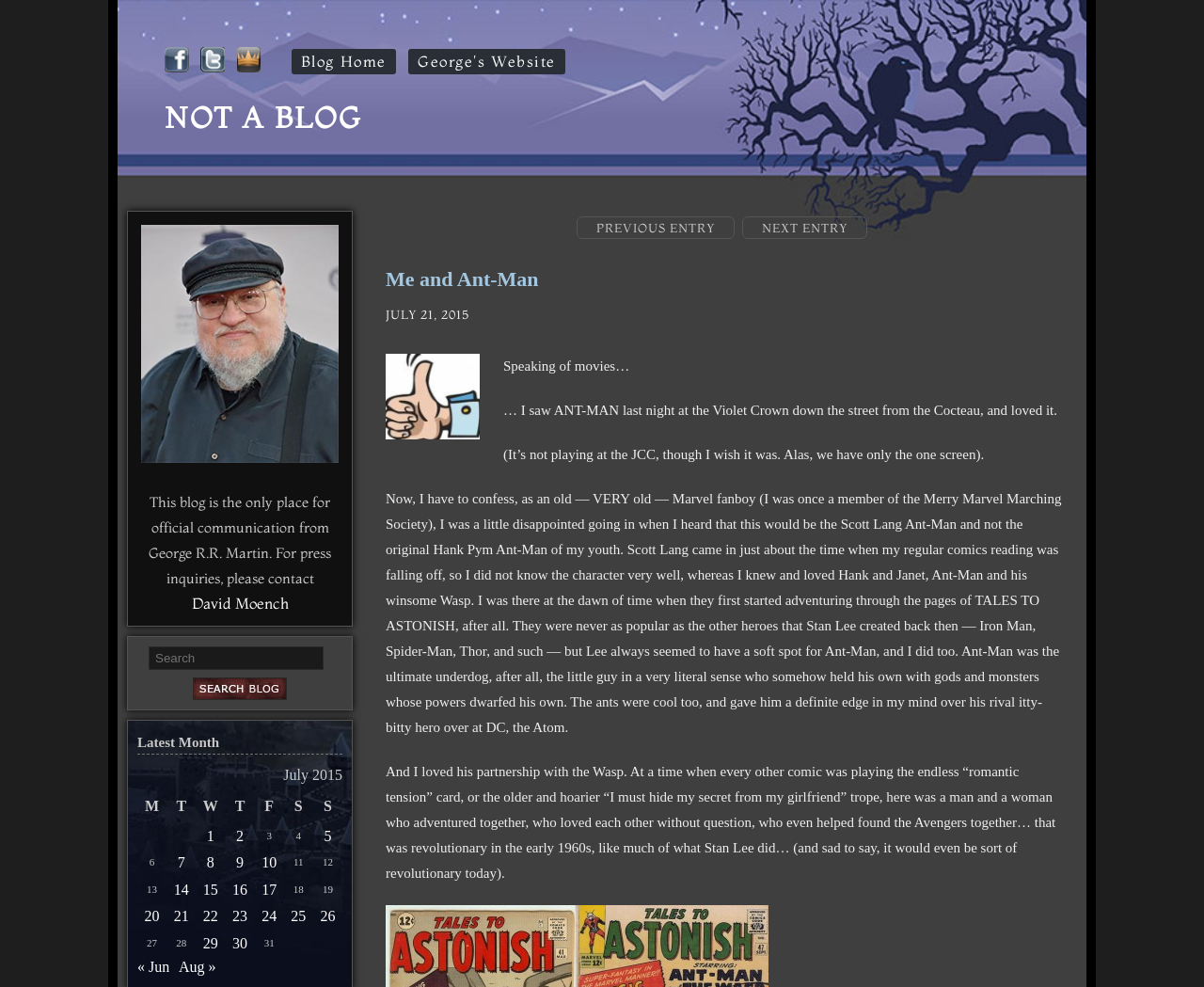Highlight the bounding box coordinates of the element you need to click to perform the following instruction: "Read about the DEPARTMENT OF PEDIATRICS."

None